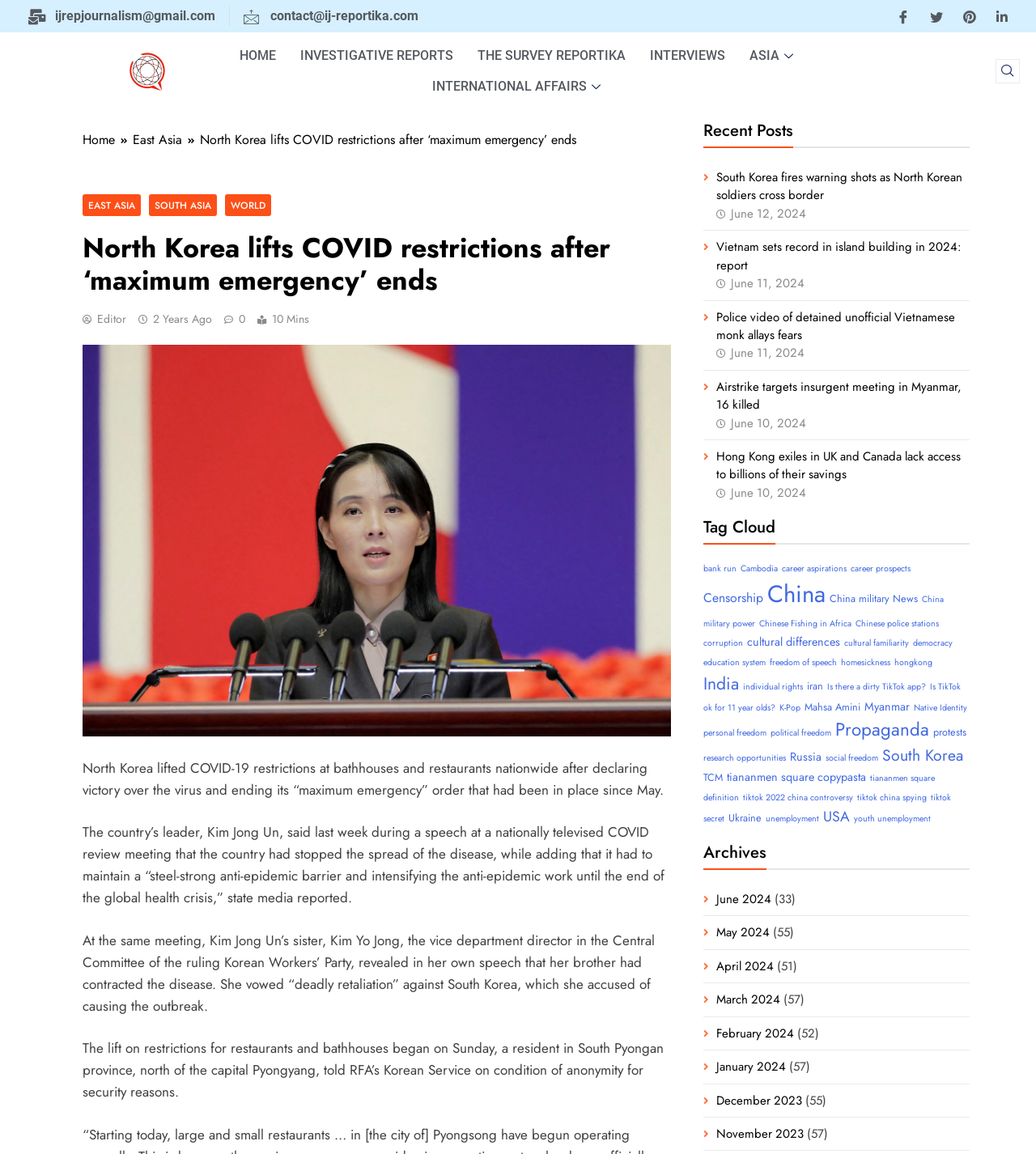Use the details in the image to answer the question thoroughly: 
What is the category of the article?

The category of the article can be determined by looking at the breadcrumbs navigation, which shows the hierarchy of the webpage's structure. The category is 'EAST ASIA', which is a link element located at the top of the webpage.